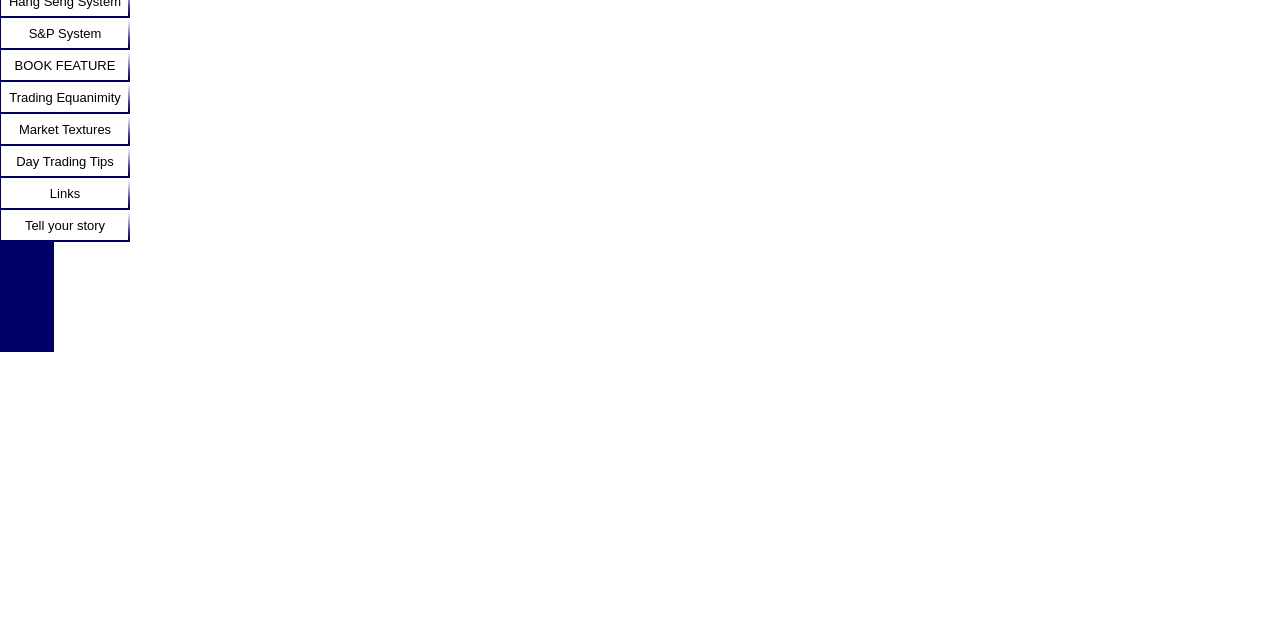Locate the bounding box of the UI element with the following description: "Market Textures".

[0.0, 0.178, 0.102, 0.228]